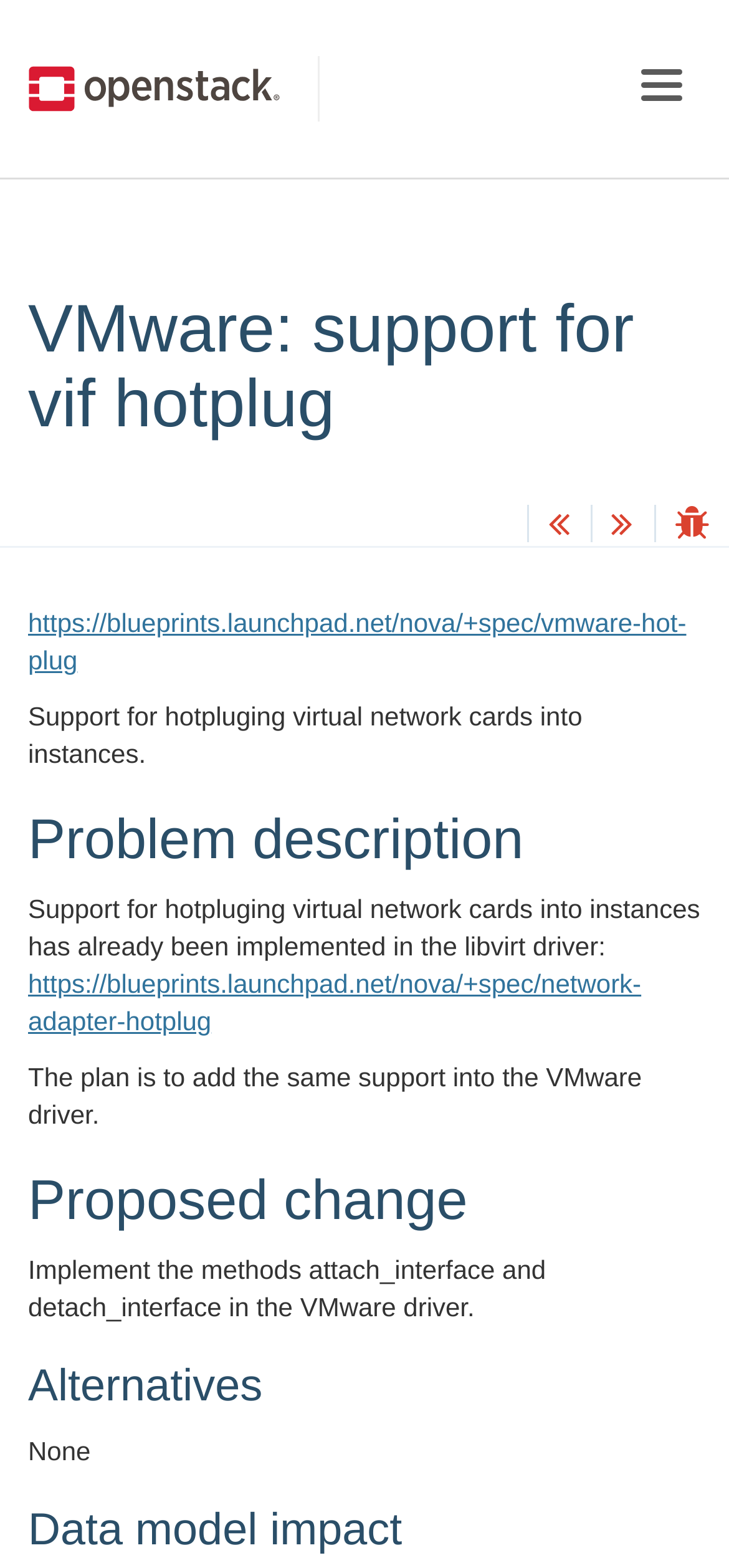What methods need to be implemented in the VMware driver?
Using the image as a reference, answer with just one word or a short phrase.

attach_interface and detach_interface